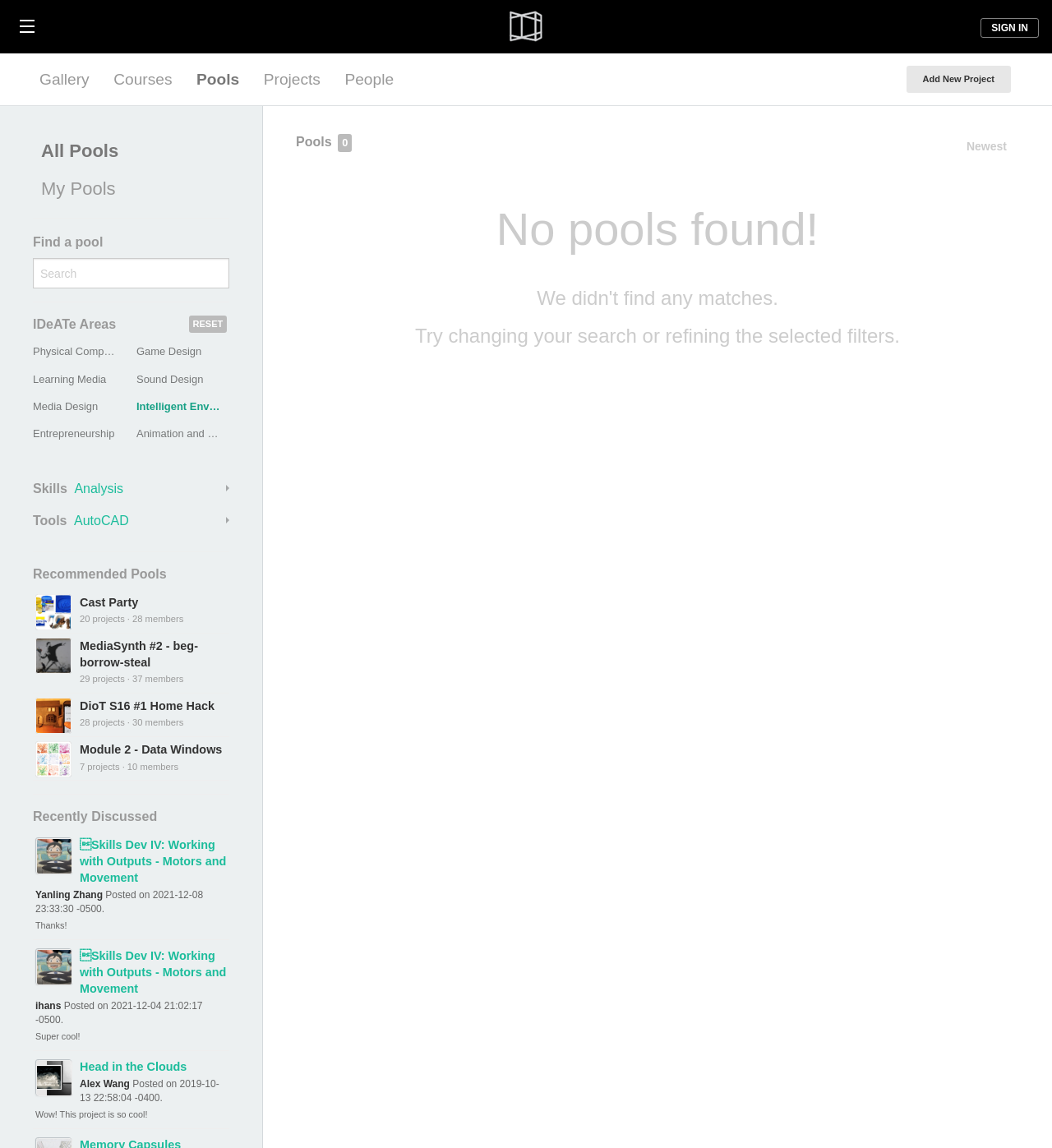Determine the bounding box coordinates for the clickable element required to fulfill the instruction: "Reset search filters". Provide the coordinates as four float numbers between 0 and 1, i.e., [left, top, right, bottom].

[0.179, 0.275, 0.216, 0.29]